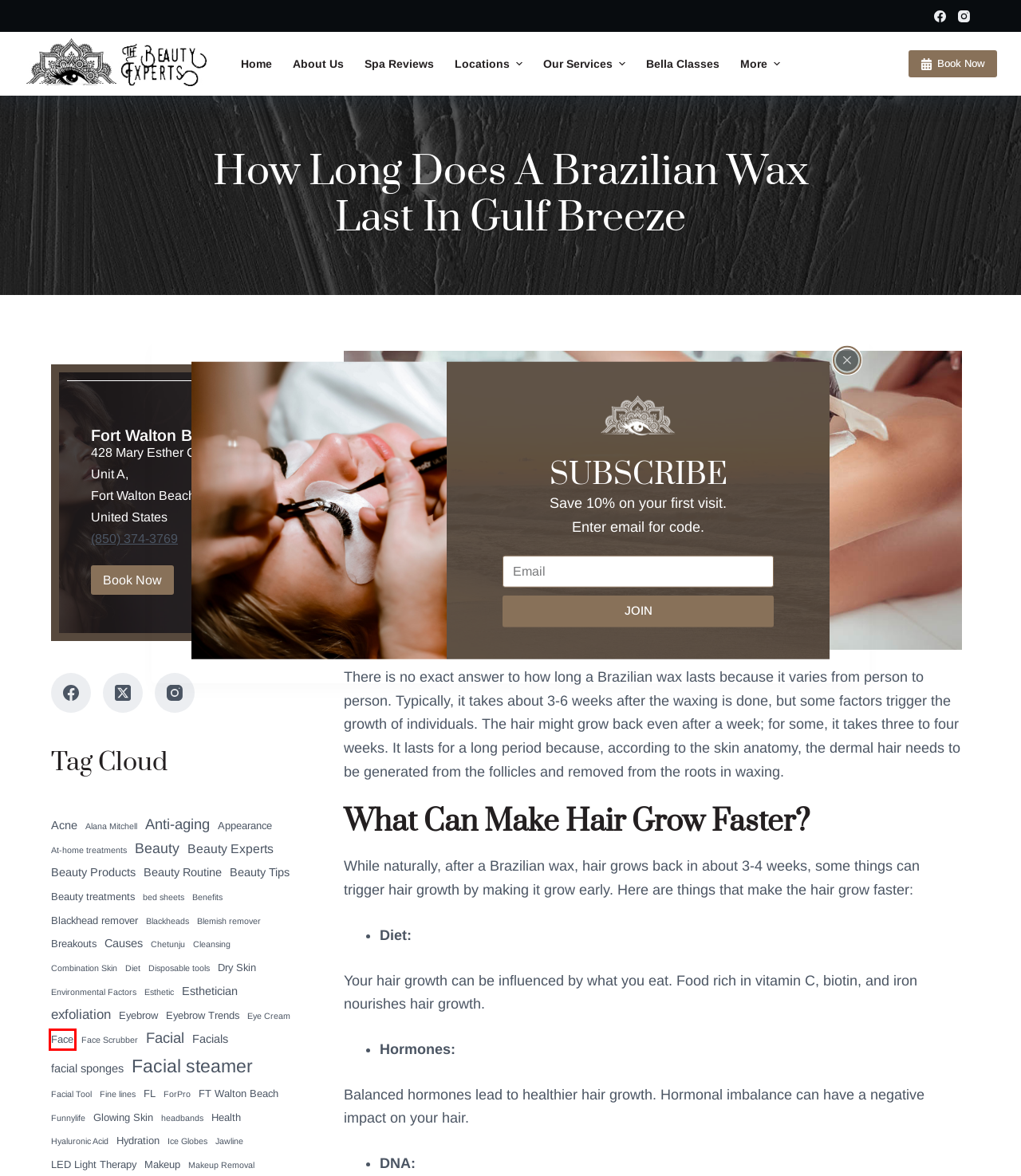You have a screenshot of a webpage with a red bounding box highlighting a UI element. Your task is to select the best webpage description that corresponds to the new webpage after clicking the element. Here are the descriptions:
A. bed sheets - Lash Extensions | The Beauty Experts
B. Dry Skin - Lash Extensions | The Beauty Experts
C. Facial - Lash Extensions | The Beauty Experts
D. Eyebrow Trends - Lash Extensions | The Beauty Experts
E. Eyebrow - Lash Extensions | The Beauty Experts
F. Face - Lash Extensions | The Beauty Experts
G. Beauty treatments - Lash Extensions | The Beauty Experts
H. Esthetic - Lash Extensions | The Beauty Experts

F